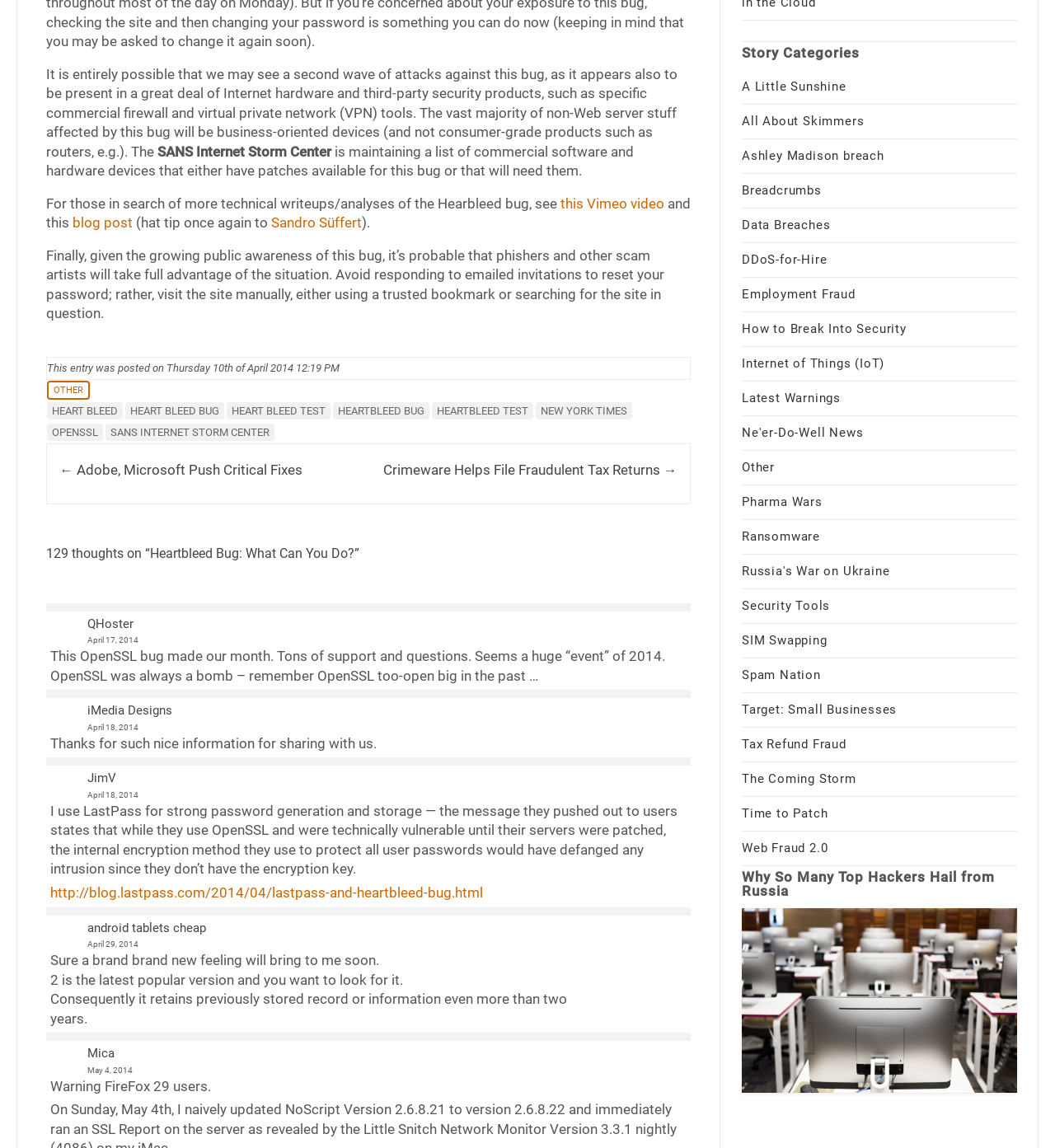What is the purpose of the SANS Internet Storm Center?
Your answer should be a single word or phrase derived from the screenshot.

Maintaining a list of commercial software and hardware devices